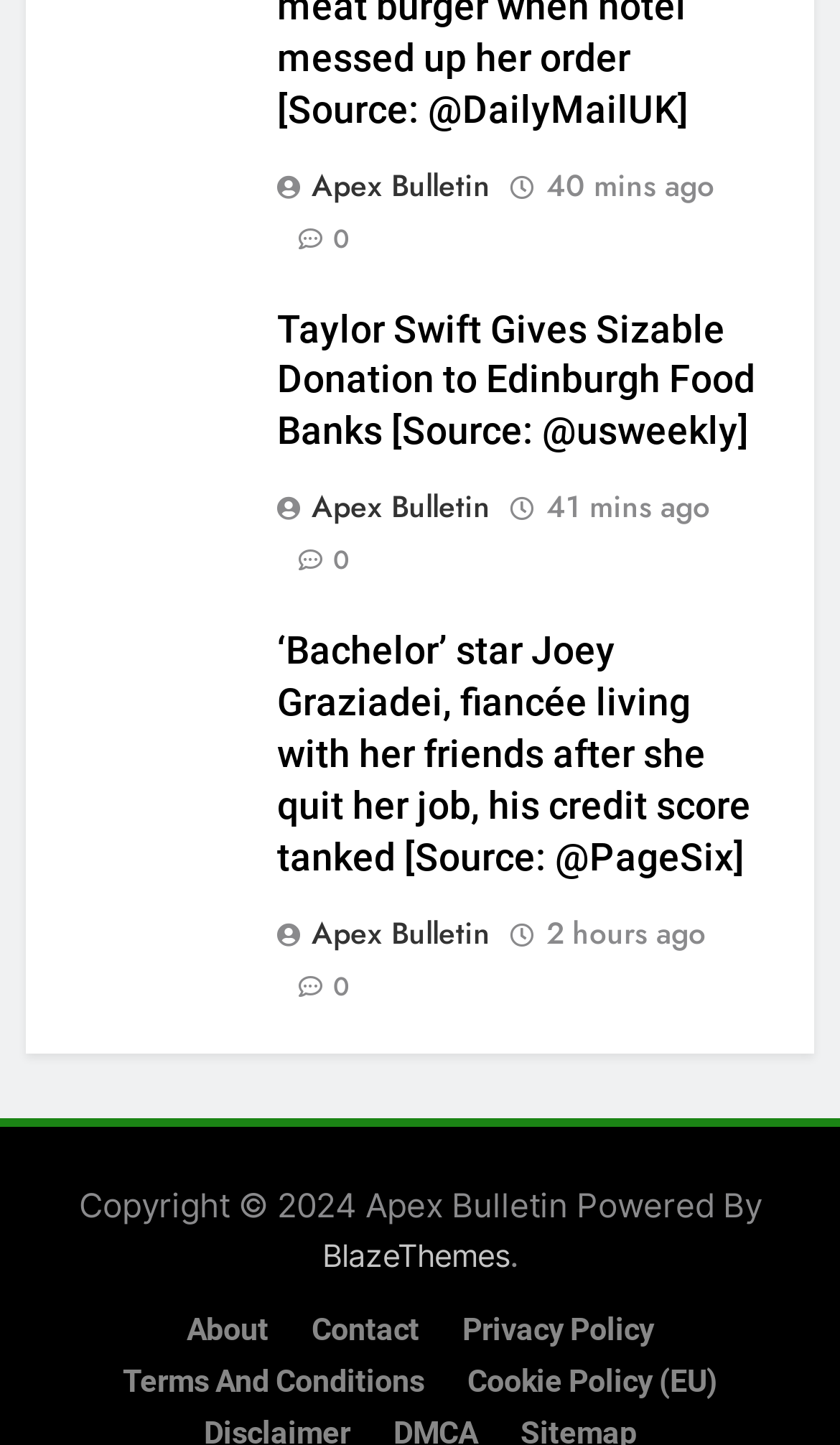Provide the bounding box coordinates of the HTML element this sentence describes: "0". The bounding box coordinates consist of four float numbers between 0 and 1, i.e., [left, top, right, bottom].

[0.329, 0.148, 0.417, 0.177]